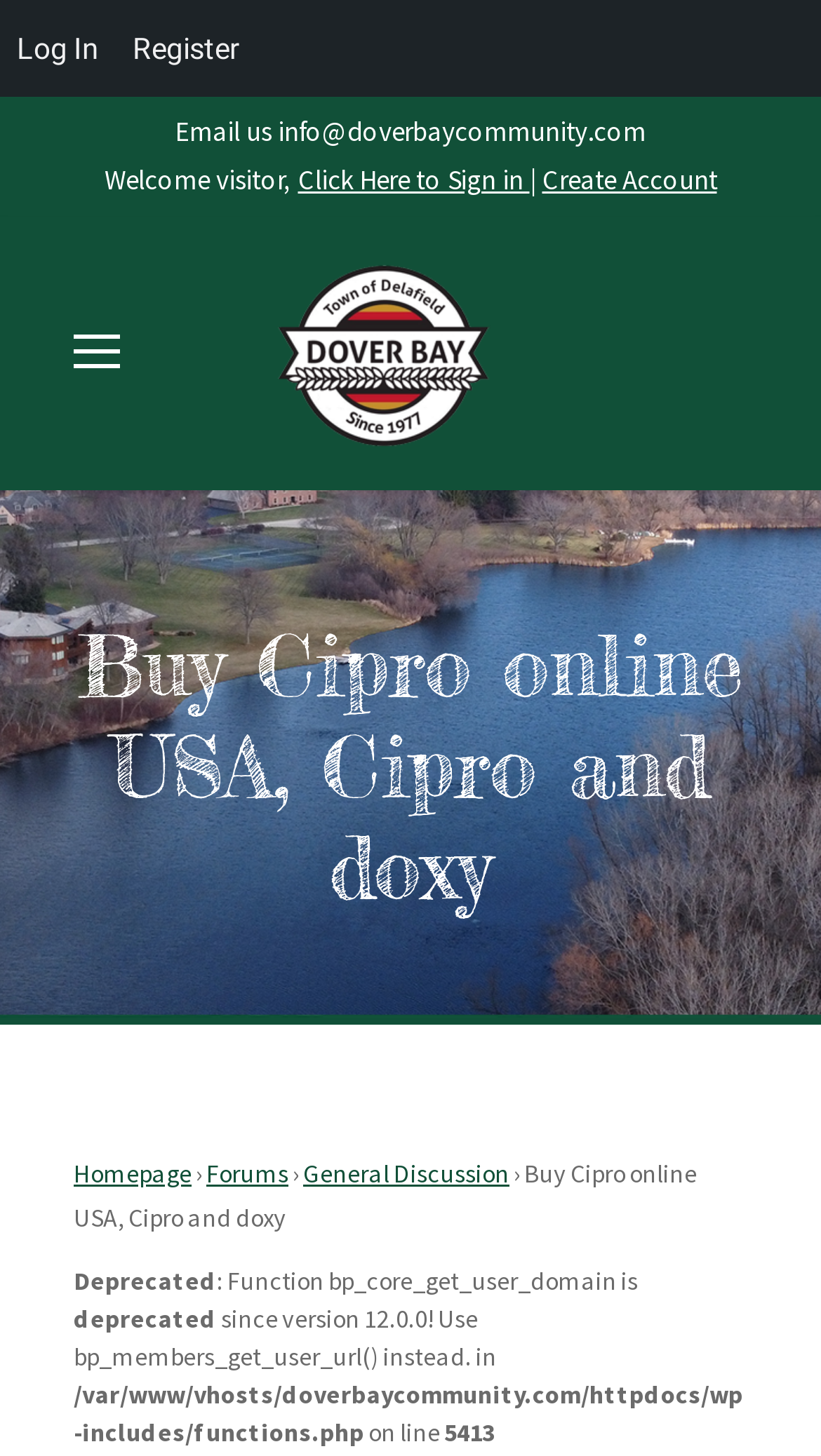Find and provide the bounding box coordinates for the UI element described with: "Homepage".

[0.09, 0.794, 0.233, 0.816]